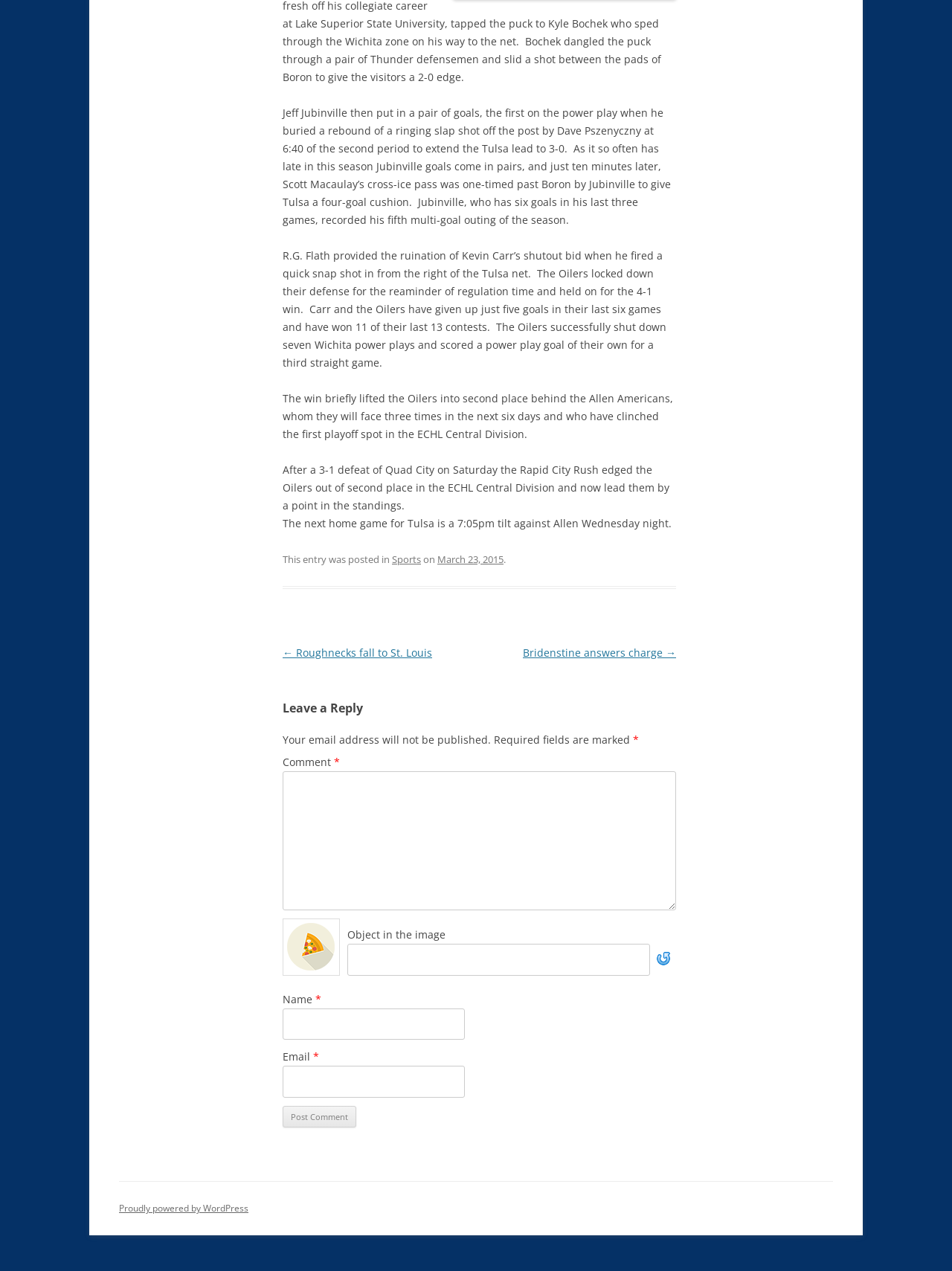Please determine the bounding box coordinates for the element with the description: "Proudly powered by WordPress".

[0.125, 0.946, 0.261, 0.956]